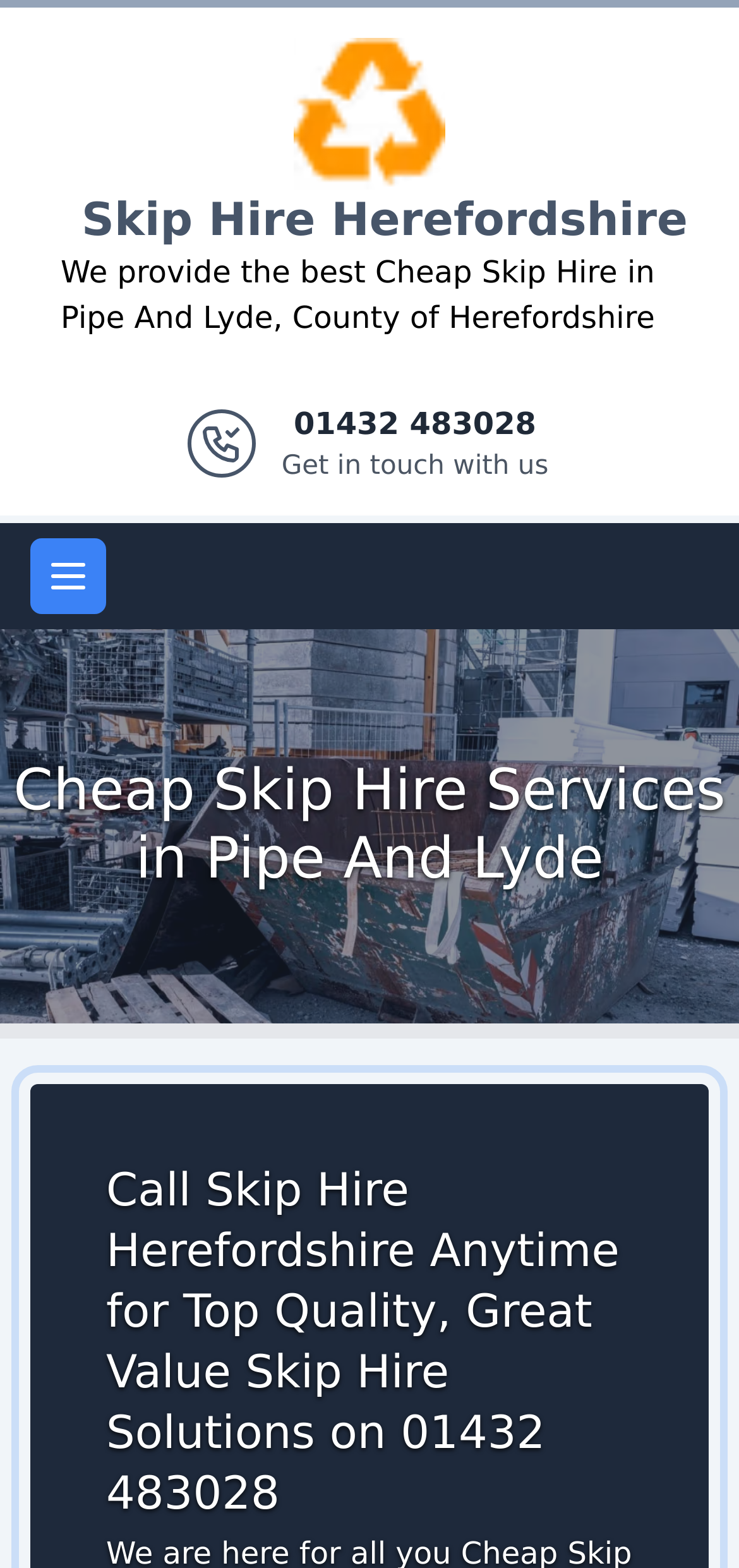Provide the bounding box coordinates of the HTML element this sentence describes: "Logo". The bounding box coordinates consist of four float numbers between 0 and 1, i.e., [left, top, right, bottom].

[0.397, 0.027, 0.603, 0.05]